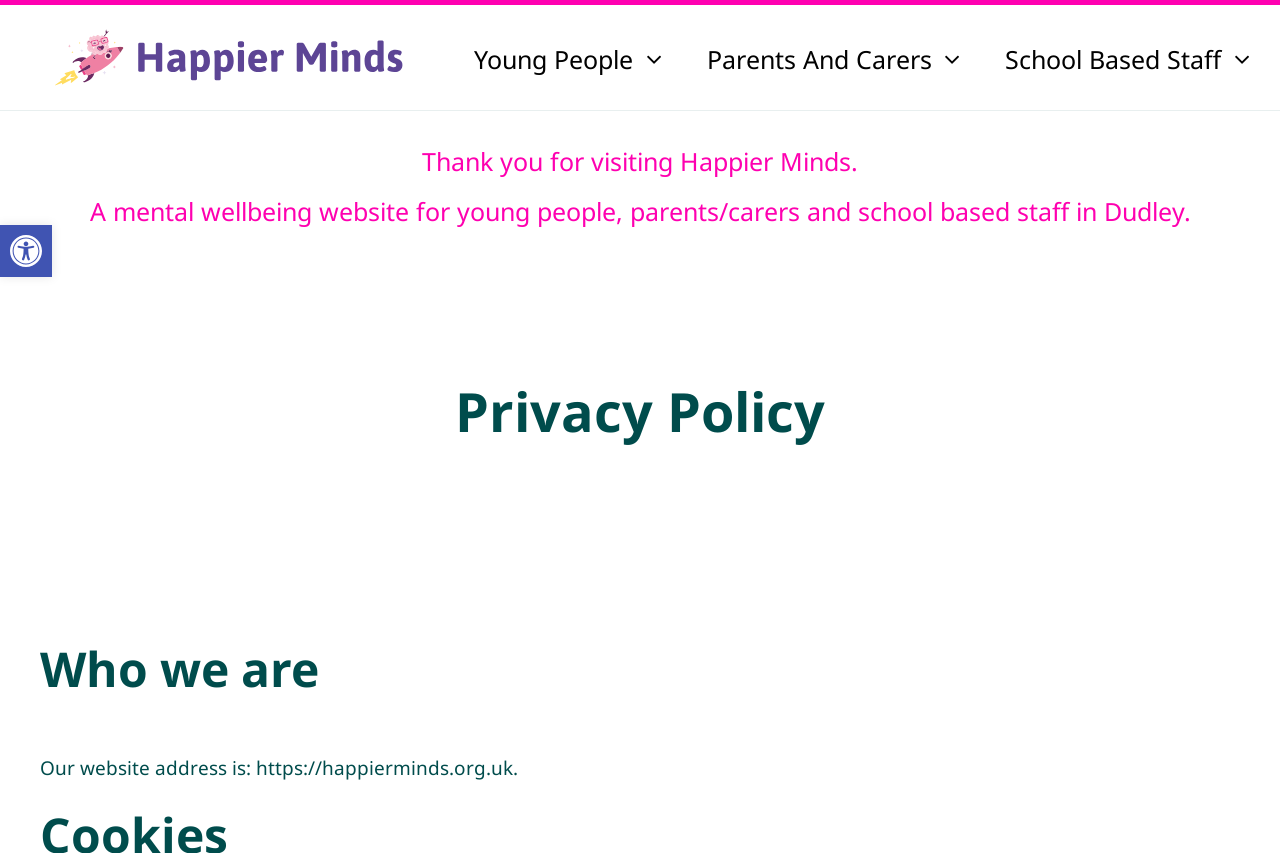Give a one-word or one-phrase response to the question:
What is the title of the page?

Privacy Policy